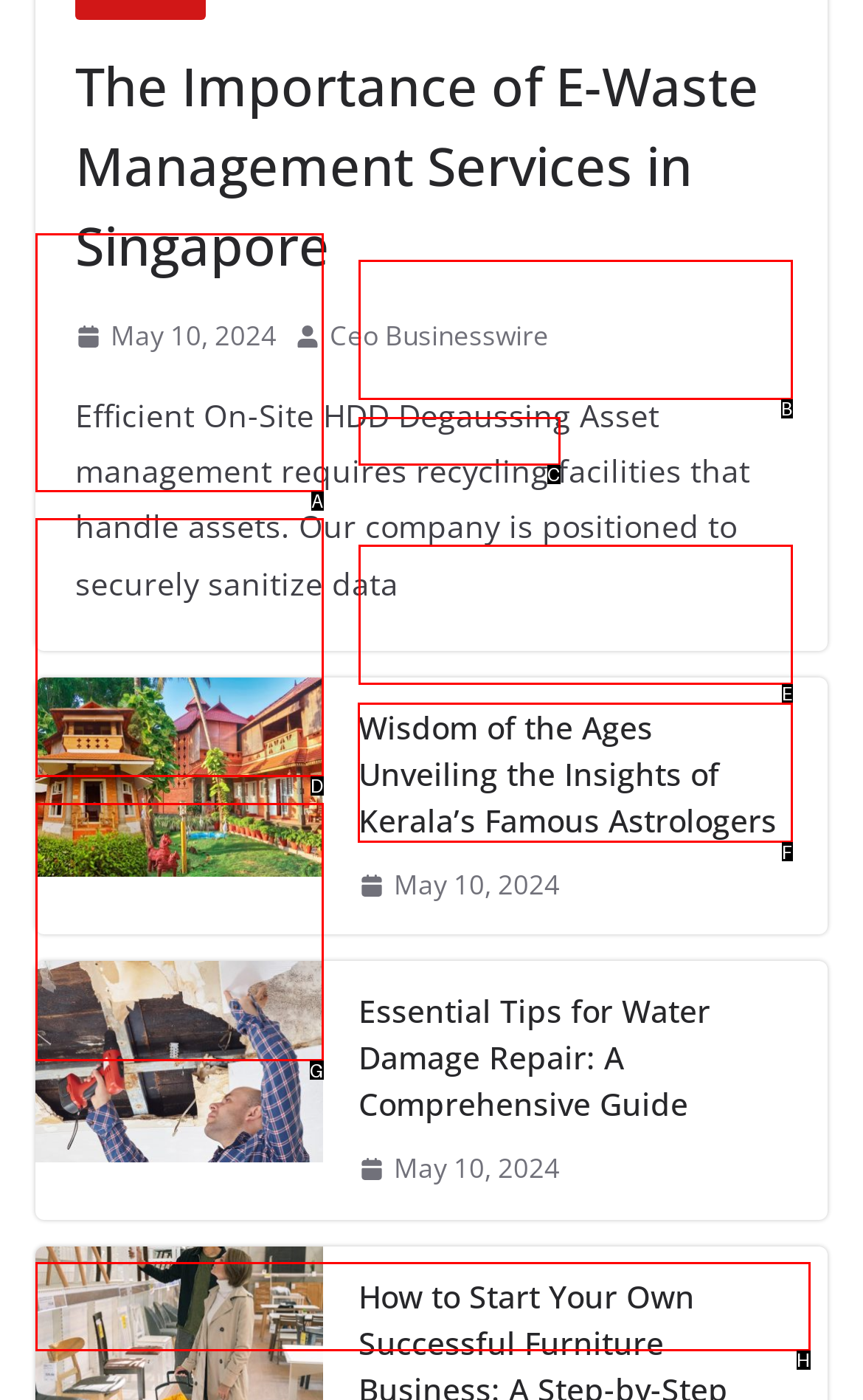Indicate the letter of the UI element that should be clicked to accomplish the task: View the article about wisdom of the ages unveiling the insights of Kerala’s famous astrologers. Answer with the letter only.

F